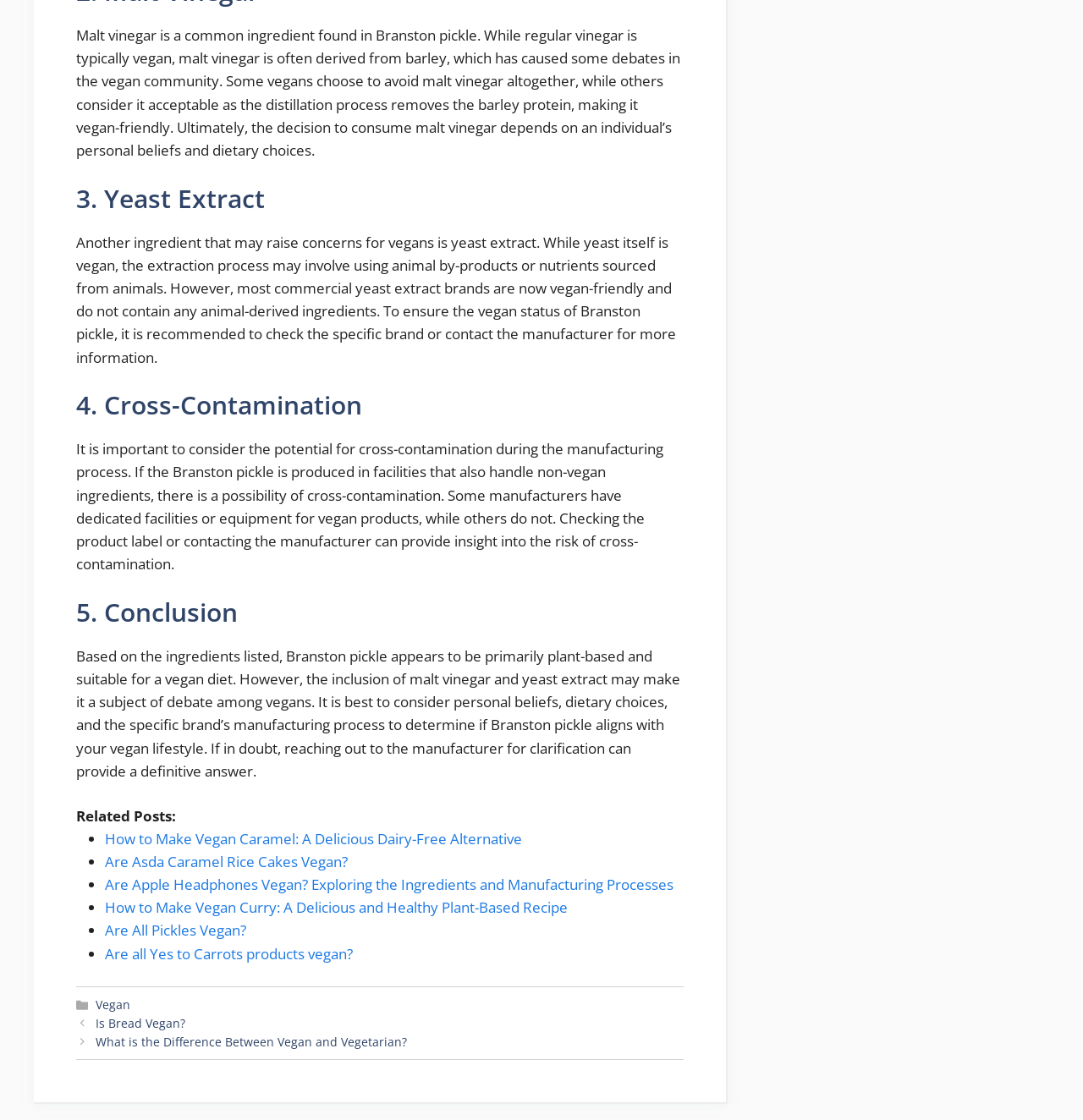Identify the bounding box coordinates of the area you need to click to perform the following instruction: "Check the categories under 'Entry meta'".

[0.088, 0.889, 0.143, 0.904]